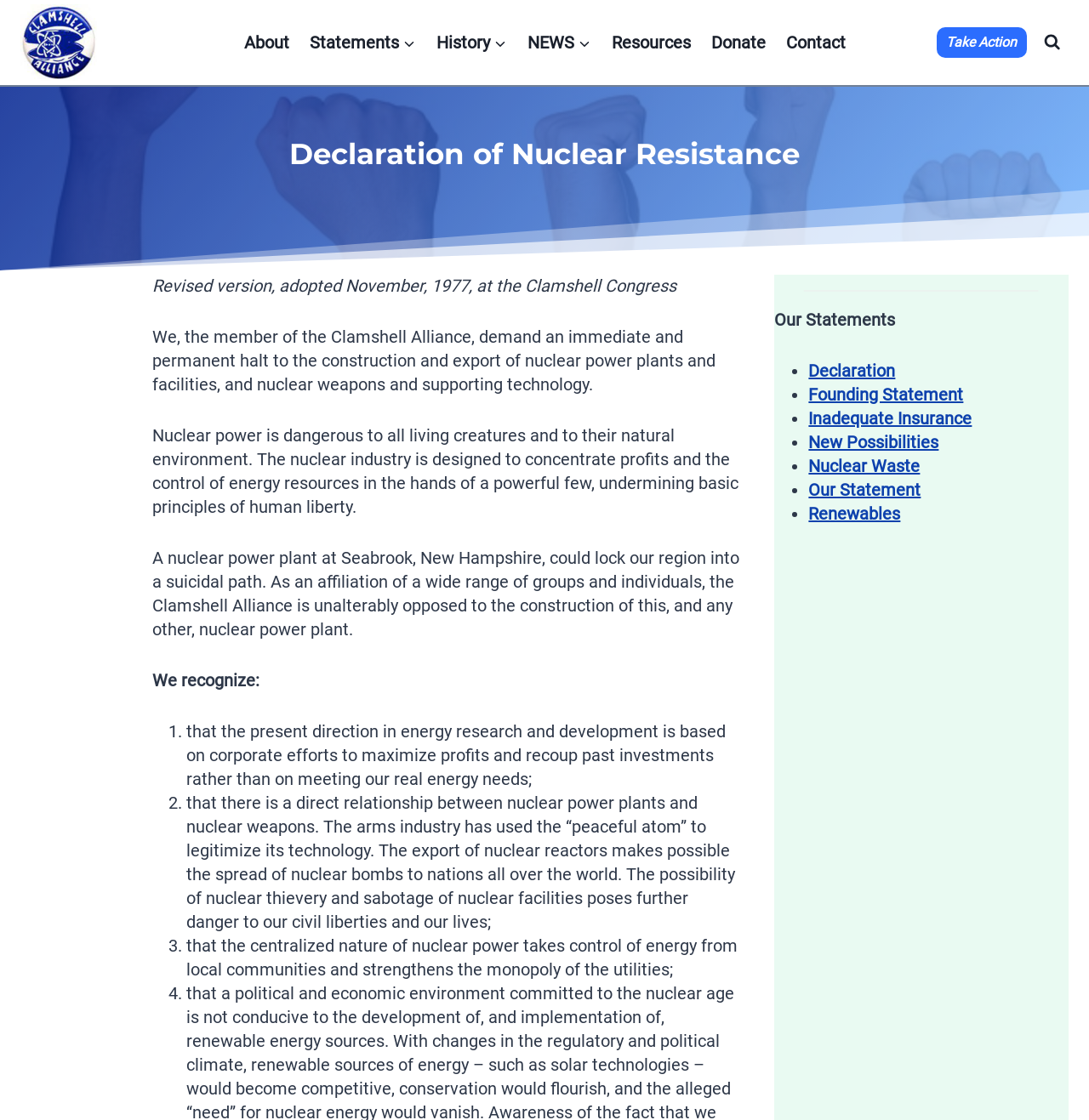Is there a search function on the webpage?
Please give a well-detailed answer to the question.

There is a button labeled 'View Search Form' at the top-right corner of the webpage, which suggests that there is a search function available on the webpage.